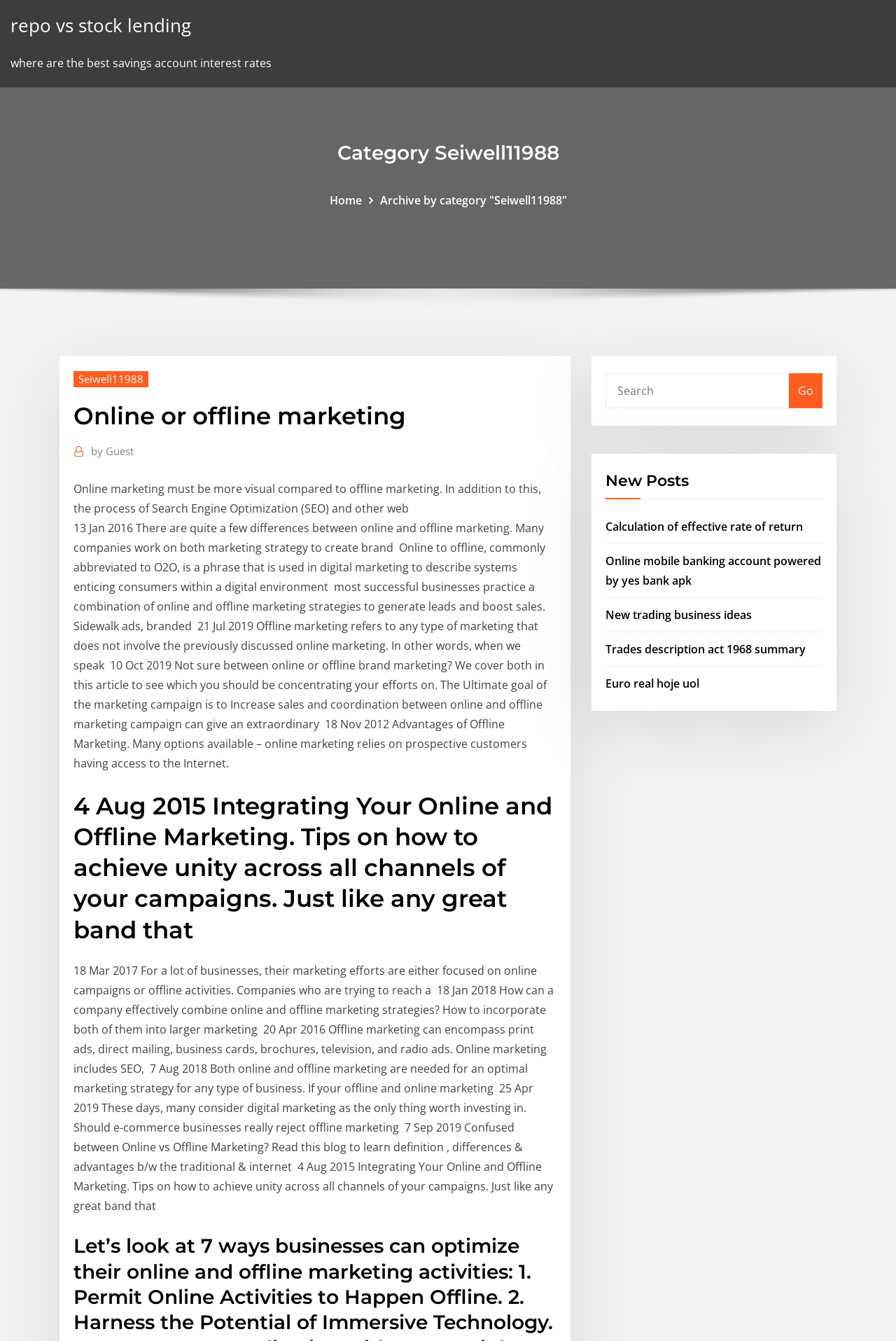Please specify the bounding box coordinates of the clickable region to carry out the following instruction: "Go to 'Archive by category "Seiwell11988"'". The coordinates should be four float numbers between 0 and 1, in the format [left, top, right, bottom].

[0.424, 0.144, 0.632, 0.155]